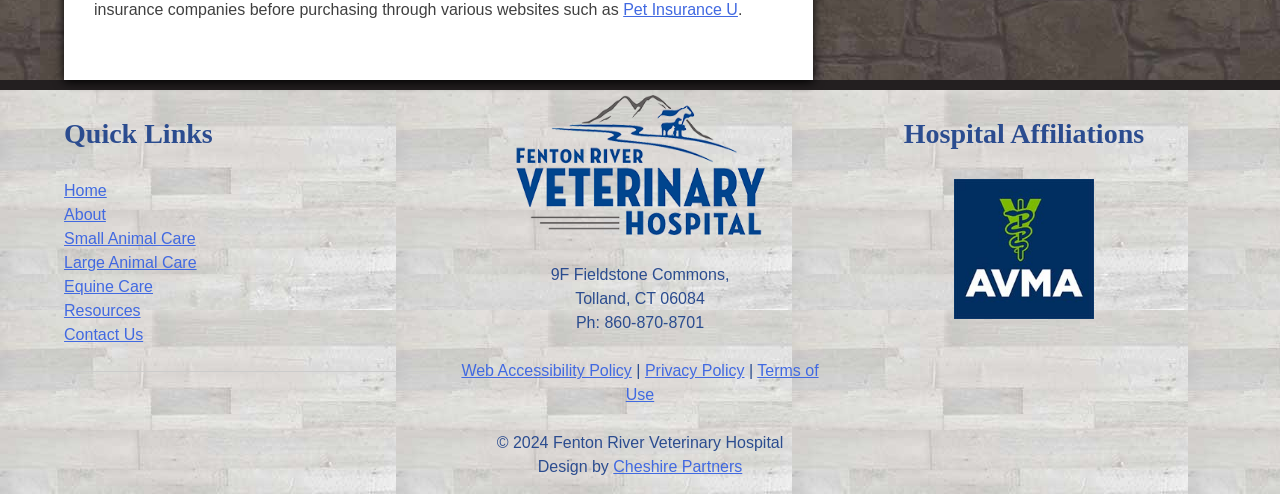Respond with a single word or phrase for the following question: 
What is the organization affiliated with the hospital?

American Veterinary Medical Association